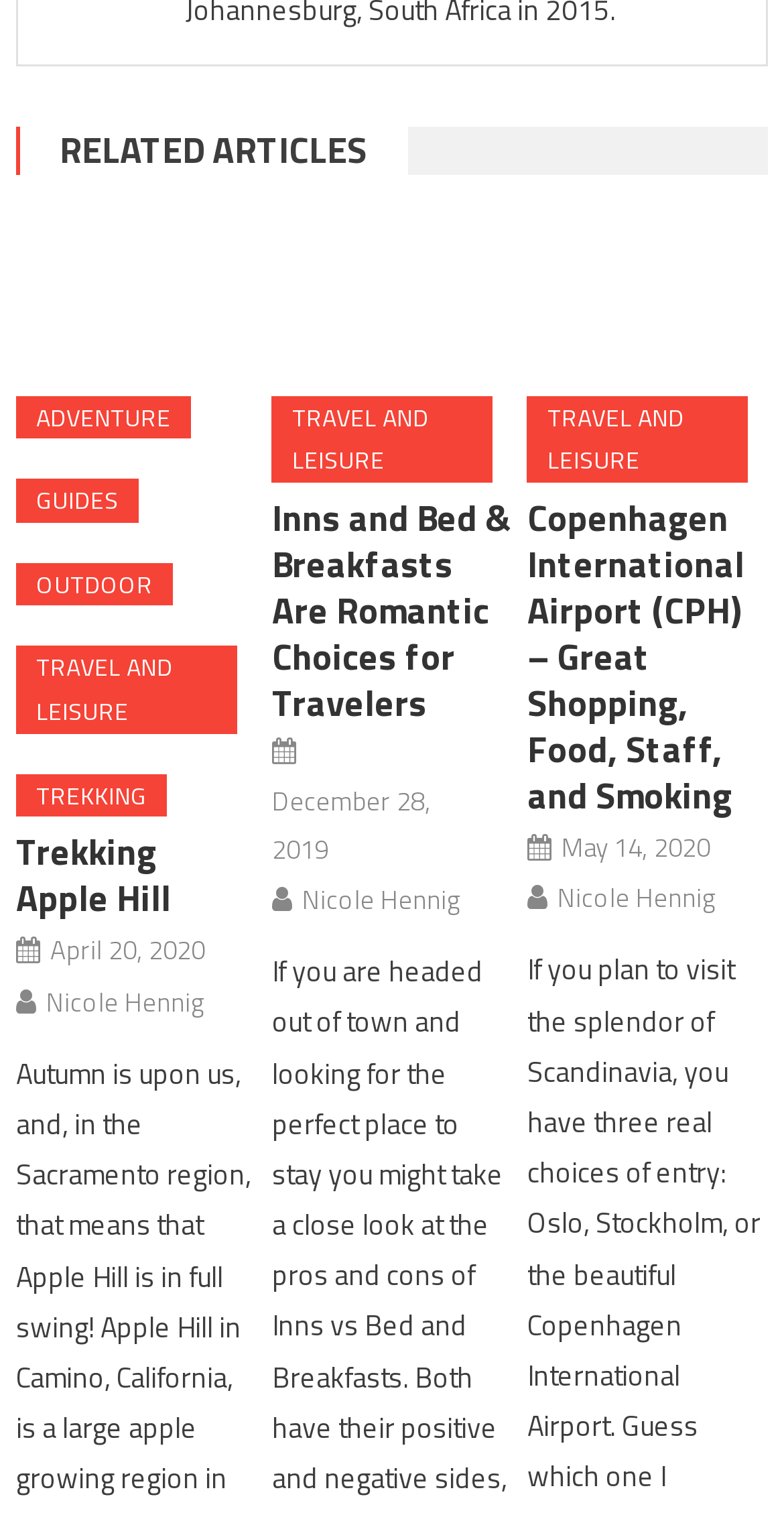What is the category of the article 'Trekking Apple Hill'?
Answer the question with just one word or phrase using the image.

ADVENTURE